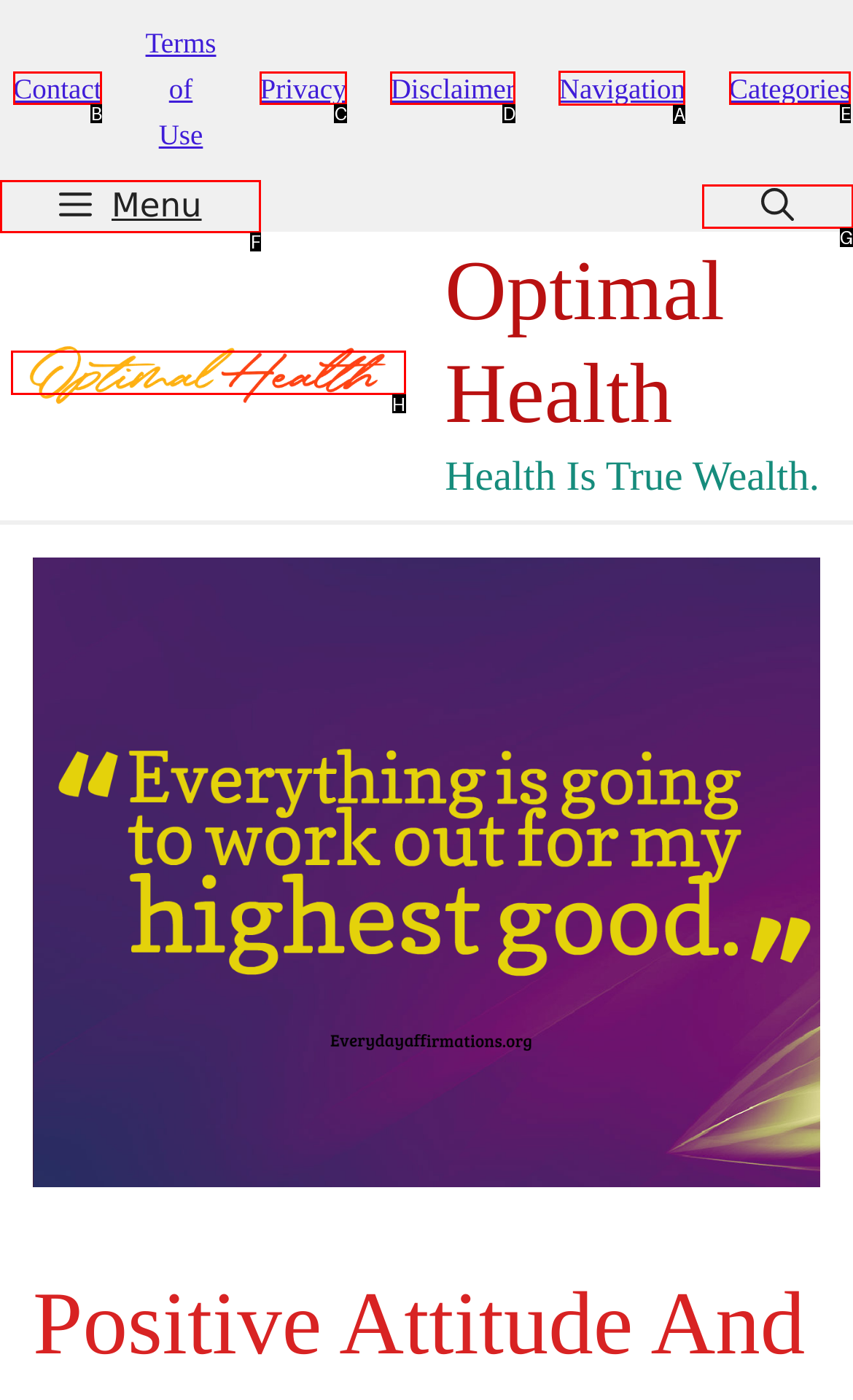Indicate the HTML element to be clicked to accomplish this task: go to Navigation Respond using the letter of the correct option.

A